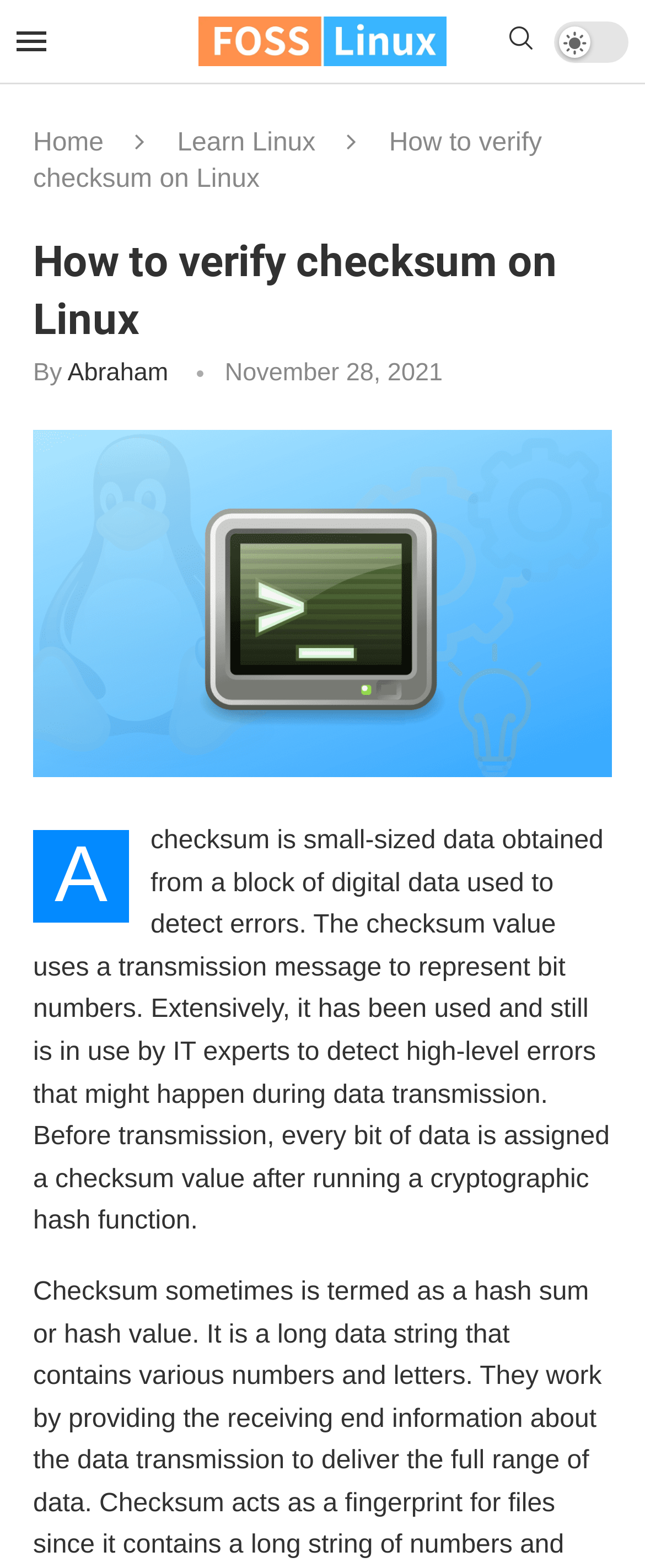What is the date of the article? Look at the image and give a one-word or short phrase answer.

November 28, 2021